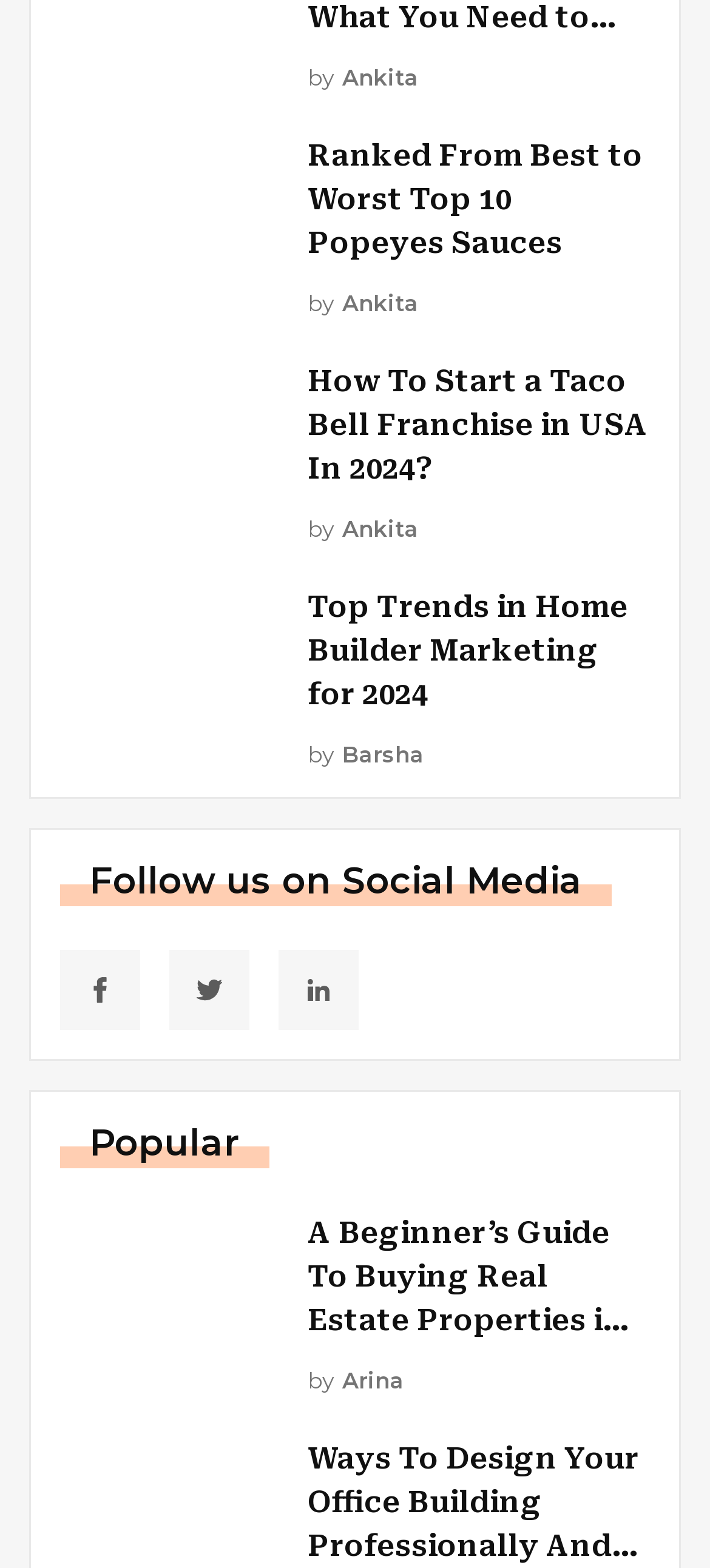Please specify the bounding box coordinates of the clickable region to carry out the following instruction: "Read about Navkarma Ayurveda Shilajit". The coordinates should be four float numbers between 0 and 1, in the format [left, top, right, bottom].

None